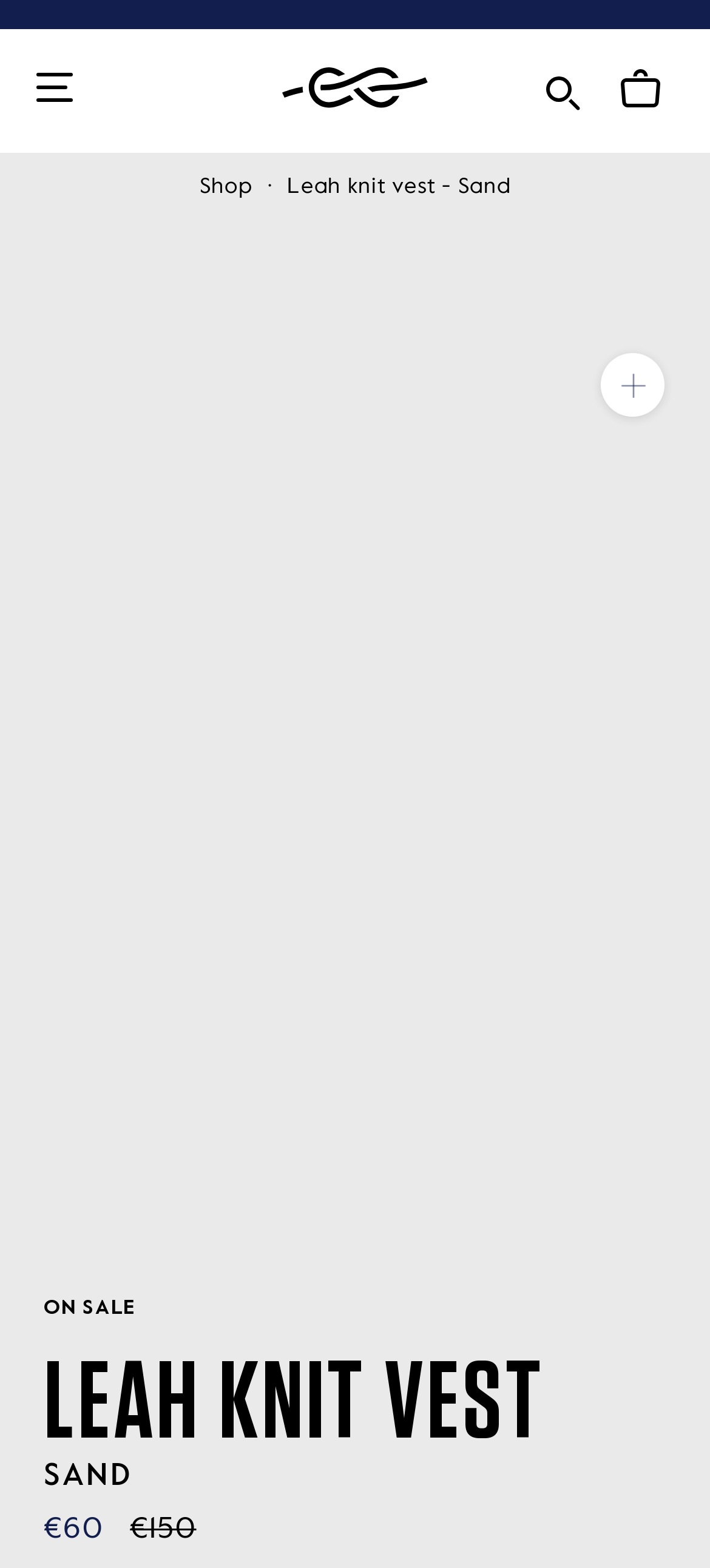Identify and provide the main heading of the webpage.

LEAH KNIT VEST
SAND